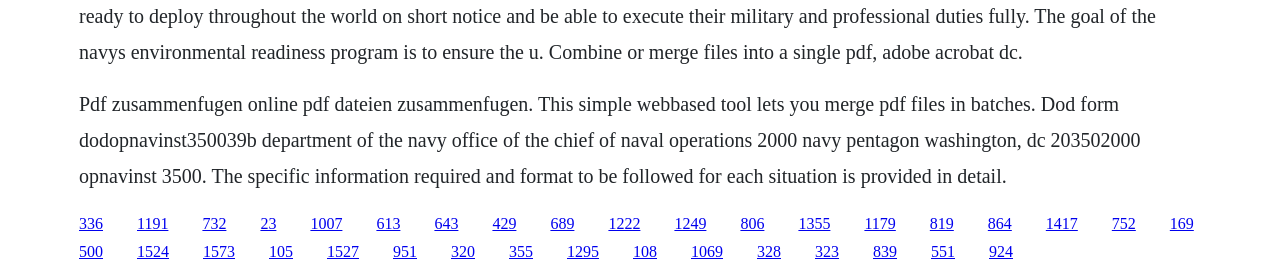What is the purpose of this tool?
Please answer the question with a detailed and comprehensive explanation.

The webpage describes itself as a simple web-based tool that lets users merge PDF files in batches, indicating that its primary purpose is to combine multiple PDF files into a single file.